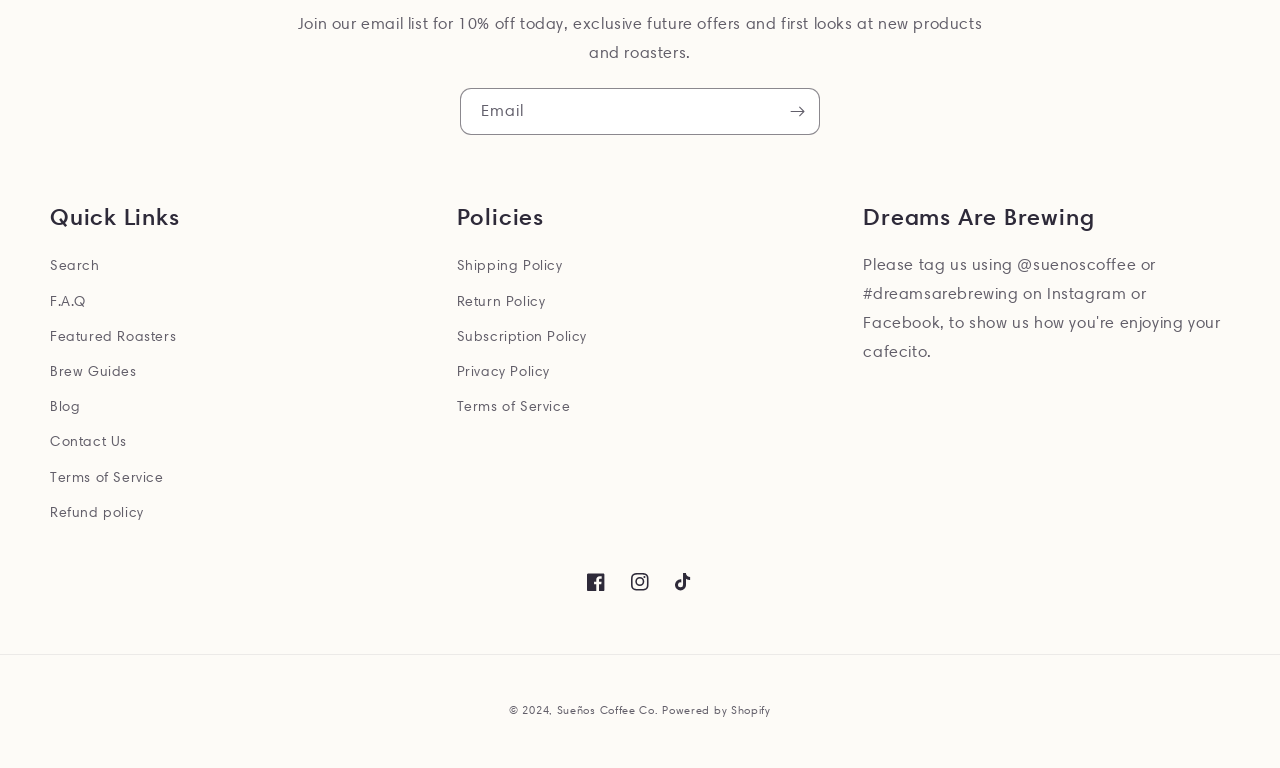Kindly determine the bounding box coordinates for the area that needs to be clicked to execute this instruction: "Follow on Facebook".

[0.448, 0.729, 0.483, 0.786]